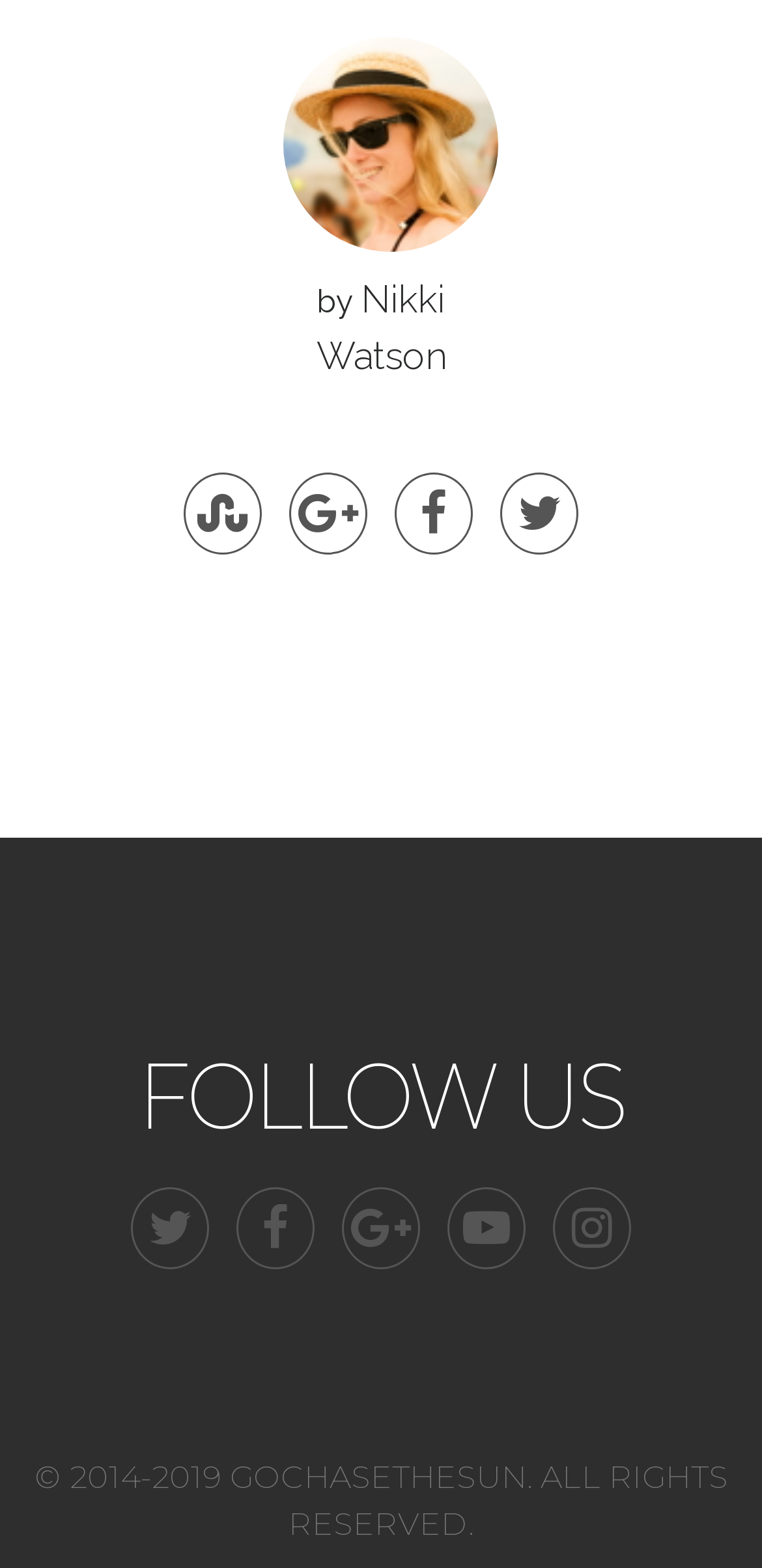Identify the coordinates of the bounding box for the element described below: "title="Share on Stumbleupon"". Return the coordinates as four float numbers between 0 and 1: [left, top, right, bottom].

[0.228, 0.321, 0.367, 0.344]